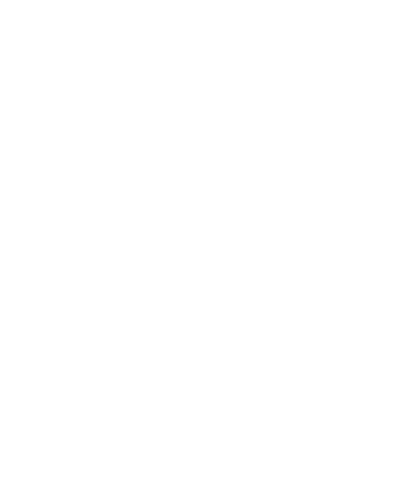Respond to the question with just a single word or phrase: 
What is the focus of the associated article?

Women's fashion trends